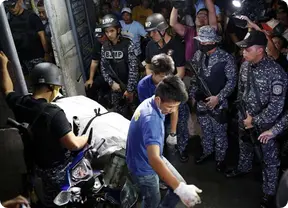Generate a comprehensive description of the image.

The image depicts a tense scene in a dimly lit environment, illustrating a chaotic moment following a significant incident involving law enforcement. In the foreground, a young man in a blue shirt, wearing gloves, is seen assisting others in handling a covered body, indicating a possible crime or emergency situation. Surrounding him, several armed police officers, dressed in tactical gear, closely monitor the area, their expressions showing a mix of alertness and concern. In the background, a crowd of onlookers has gathered, some holding up mobile devices to capture the unfolding events, highlighting the public's intense interest in the situation. This emotional gathering suggests the gravity of the scenario involving recent escape attempts from local jails or other criminal activities, underscoring ongoing tensions in the region.